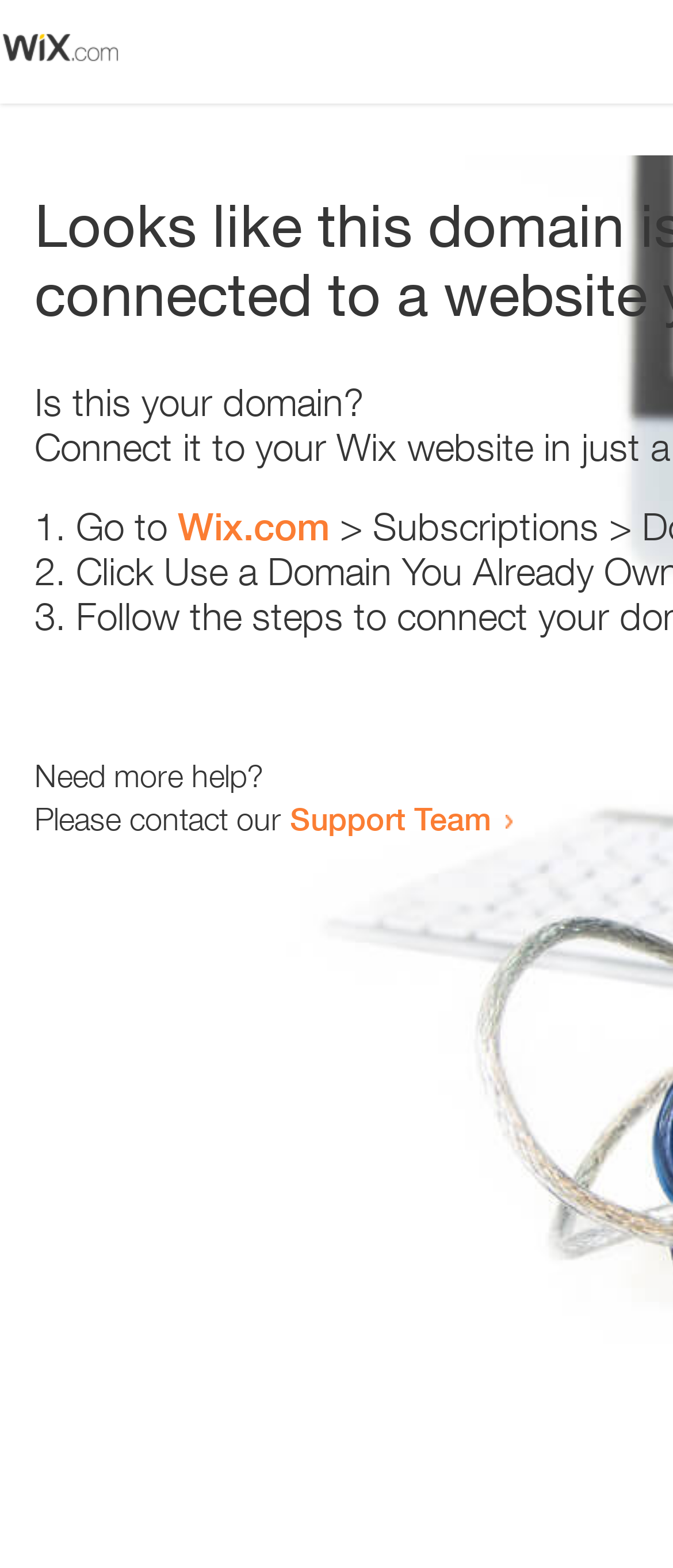Generate the title text from the webpage.

Looks like this domain isn't
connected to a website yet